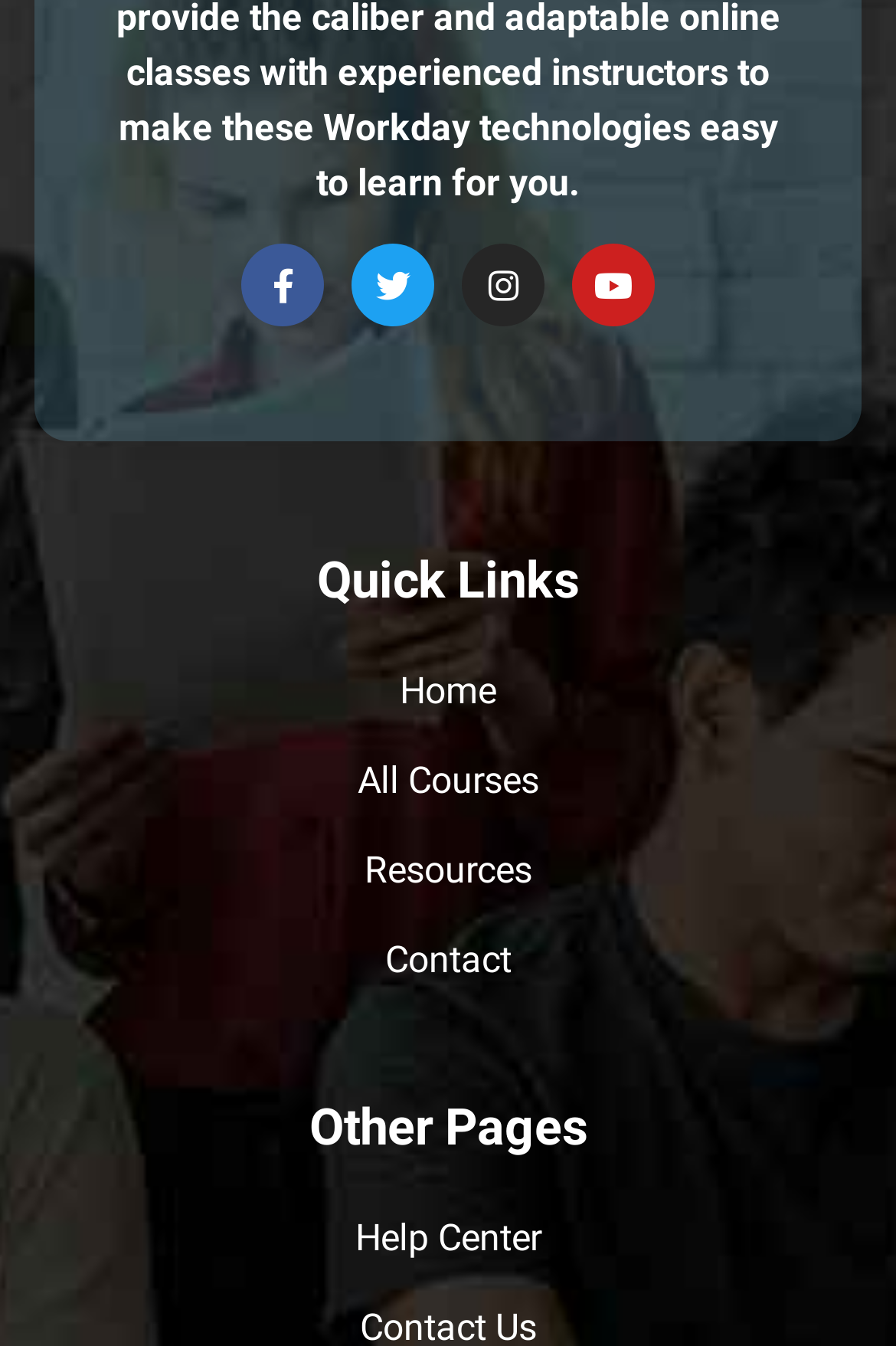Pinpoint the bounding box coordinates of the element you need to click to execute the following instruction: "Open Facebook page". The bounding box should be represented by four float numbers between 0 and 1, in the format [left, top, right, bottom].

[0.269, 0.182, 0.362, 0.243]